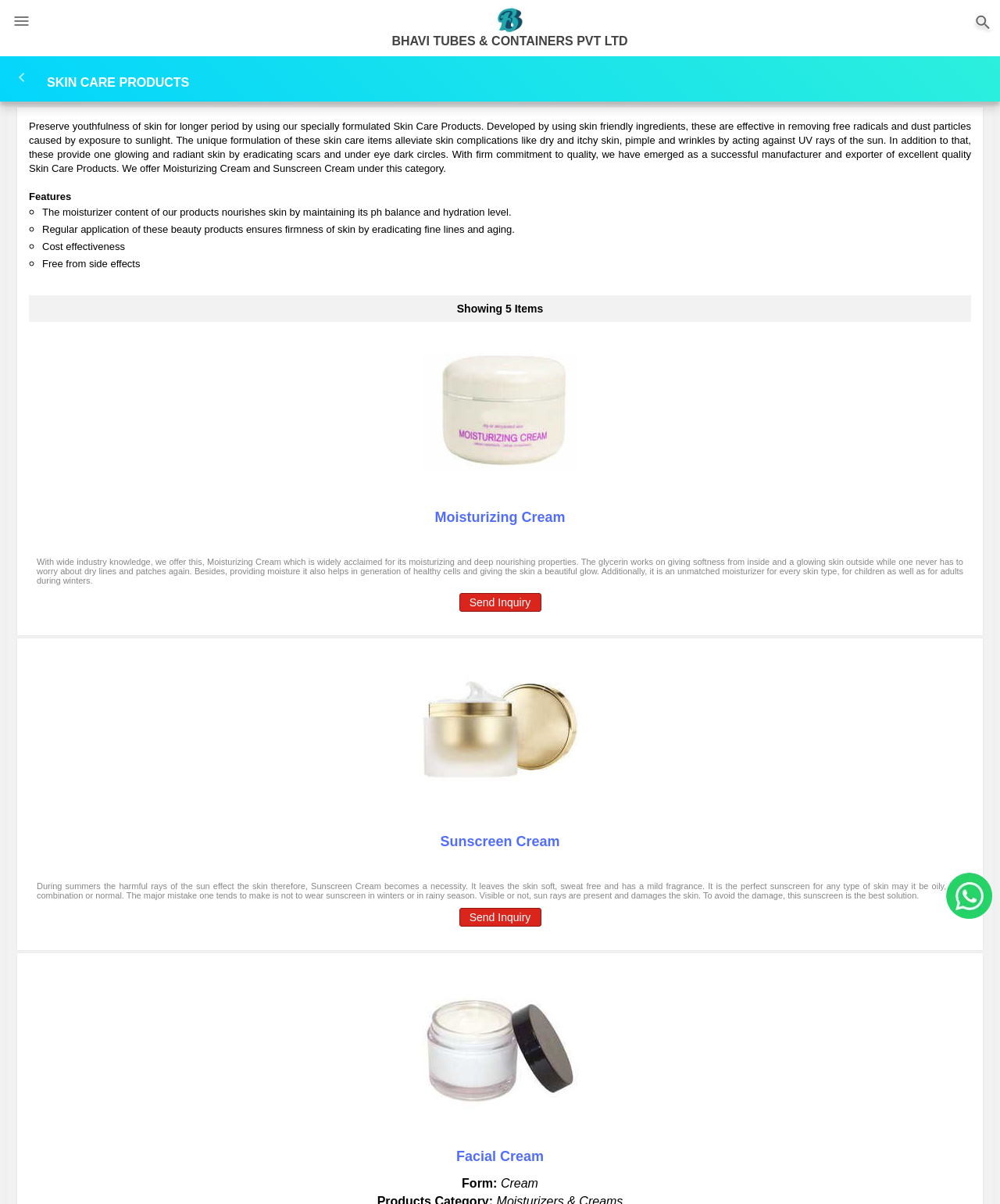Pinpoint the bounding box coordinates of the clickable element needed to complete the instruction: "Click the link to Facial Cream". The coordinates should be provided as four float numbers between 0 and 1: [left, top, right, bottom].

[0.037, 0.808, 0.963, 0.938]